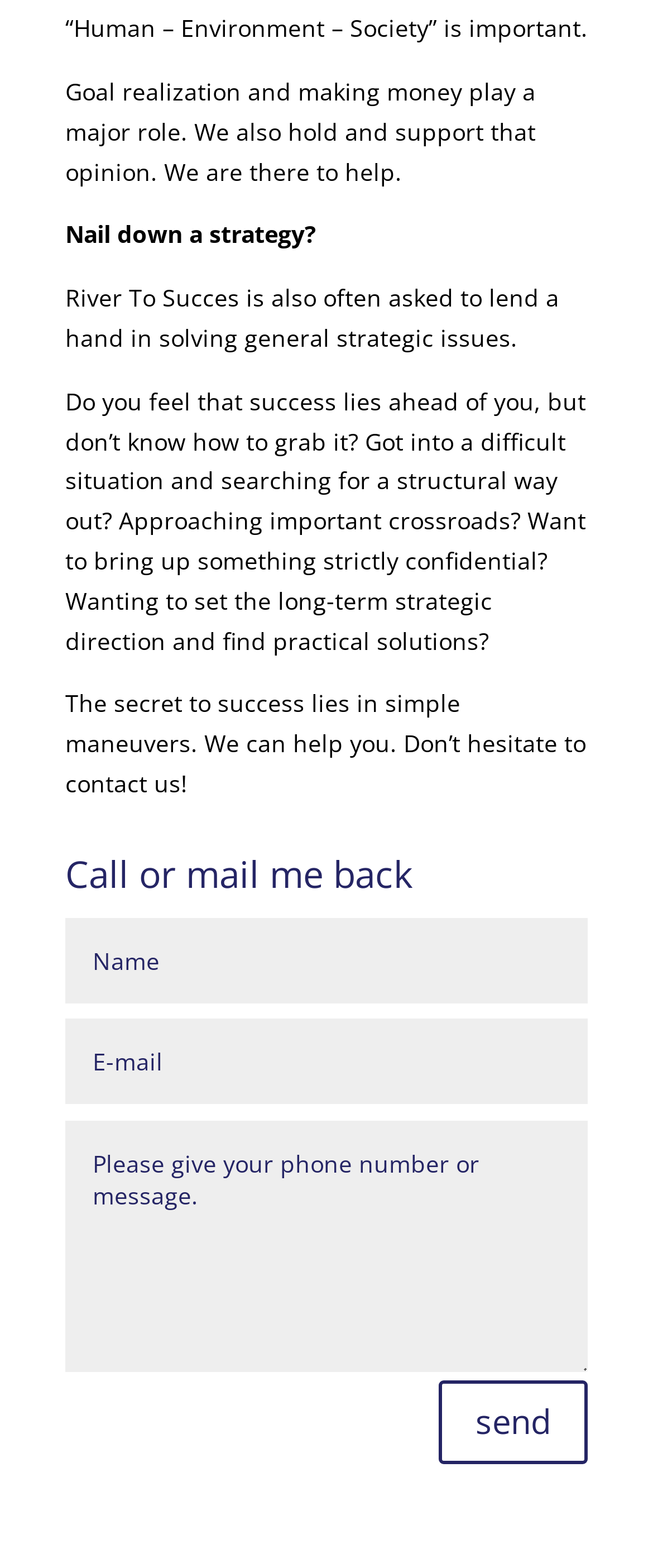What is the general topic of the website's content?
Refer to the image and give a detailed response to the question.

The general topic of the website's content is success strategy, as indicated by the static text elements that discuss goal realization, making money, and finding practical solutions to achieve success.